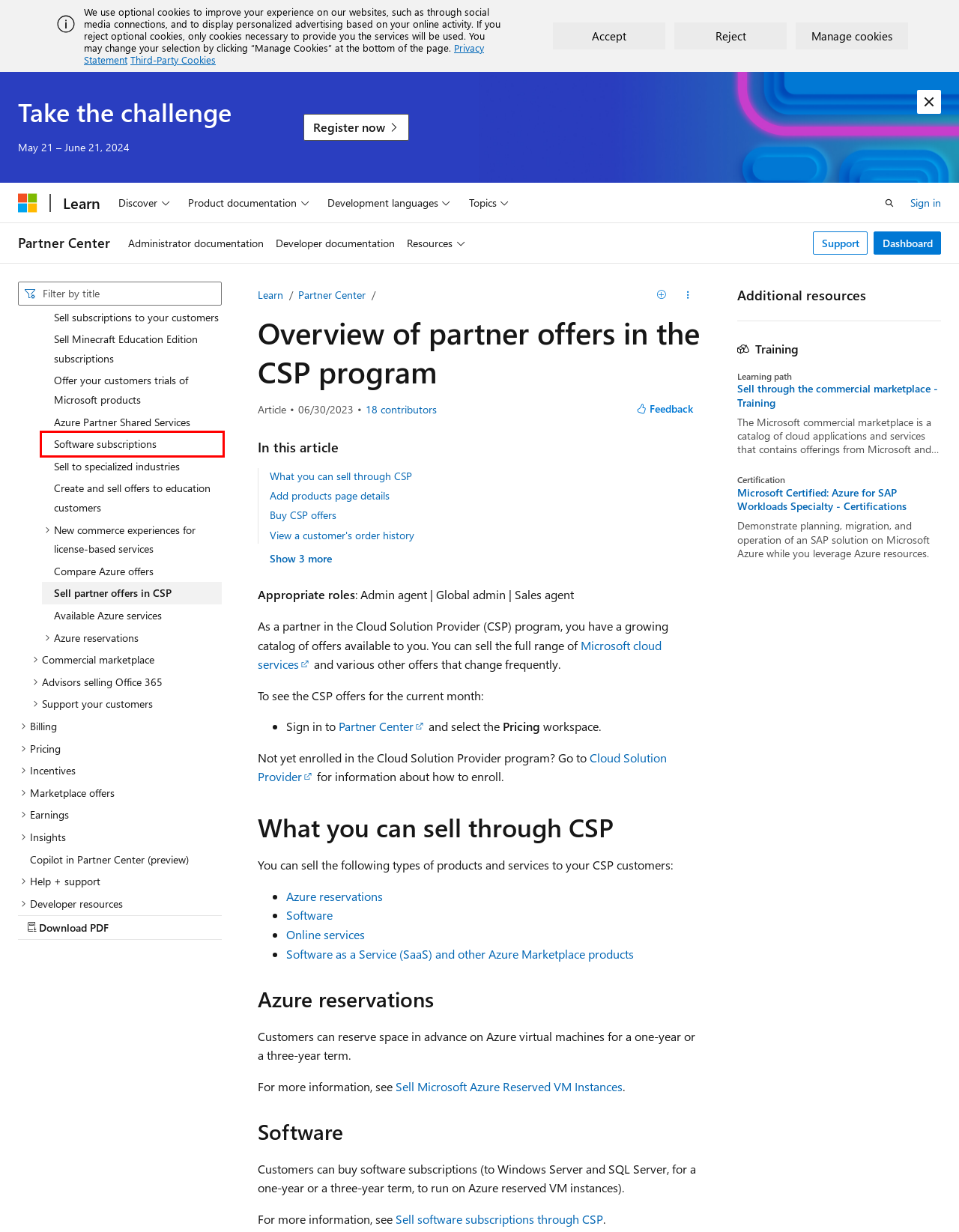Given a screenshot of a webpage with a red bounding box around an element, choose the most appropriate webpage description for the new page displayed after clicking the element within the bounding box. Here are the candidates:
A. What is Copilot in Partner Center (preview)? - Partner Center | Microsoft Learn
B. Available Azure services in Azure CSP - Partner Center | Microsoft Learn
C. Microsoft Learn: Build skills that open doors in your career
D. Sell software subscriptions through CSP - Partner Center | Microsoft Learn
E. Begin using pay-as-you-go rates with the Azure plan - Partner Center | Microsoft Learn
F. How to create and sell offers to education customers - Partner Center | Microsoft Learn
G. Sell Office 365 Government GCC for CSP - Partner Center | Microsoft Learn
H. Use Azure plan to buy Azure at pay-as-you-go rates for customers - Partner Center | Microsoft Learn

D